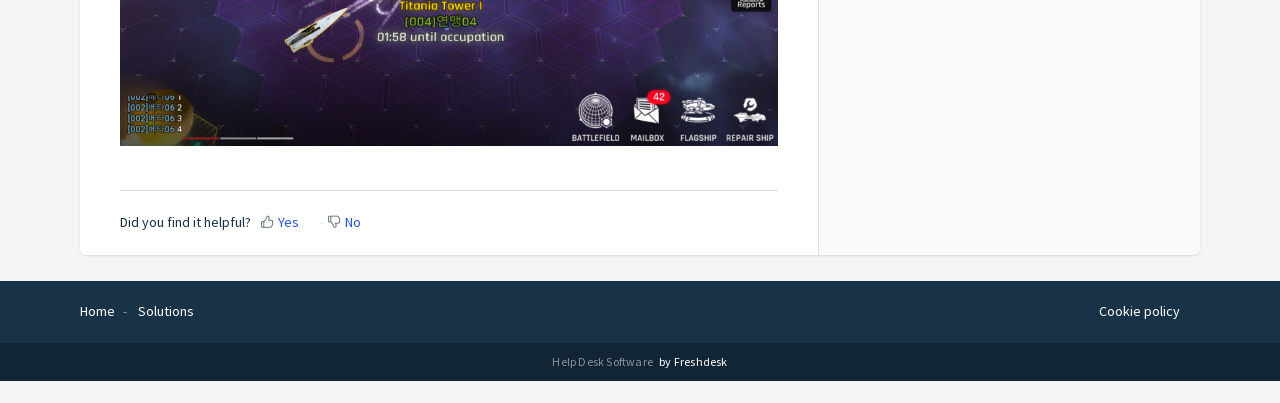Give a concise answer using only one word or phrase for this question:
What is the purpose of the 'Yes' and 'No' buttons?

To provide feedback